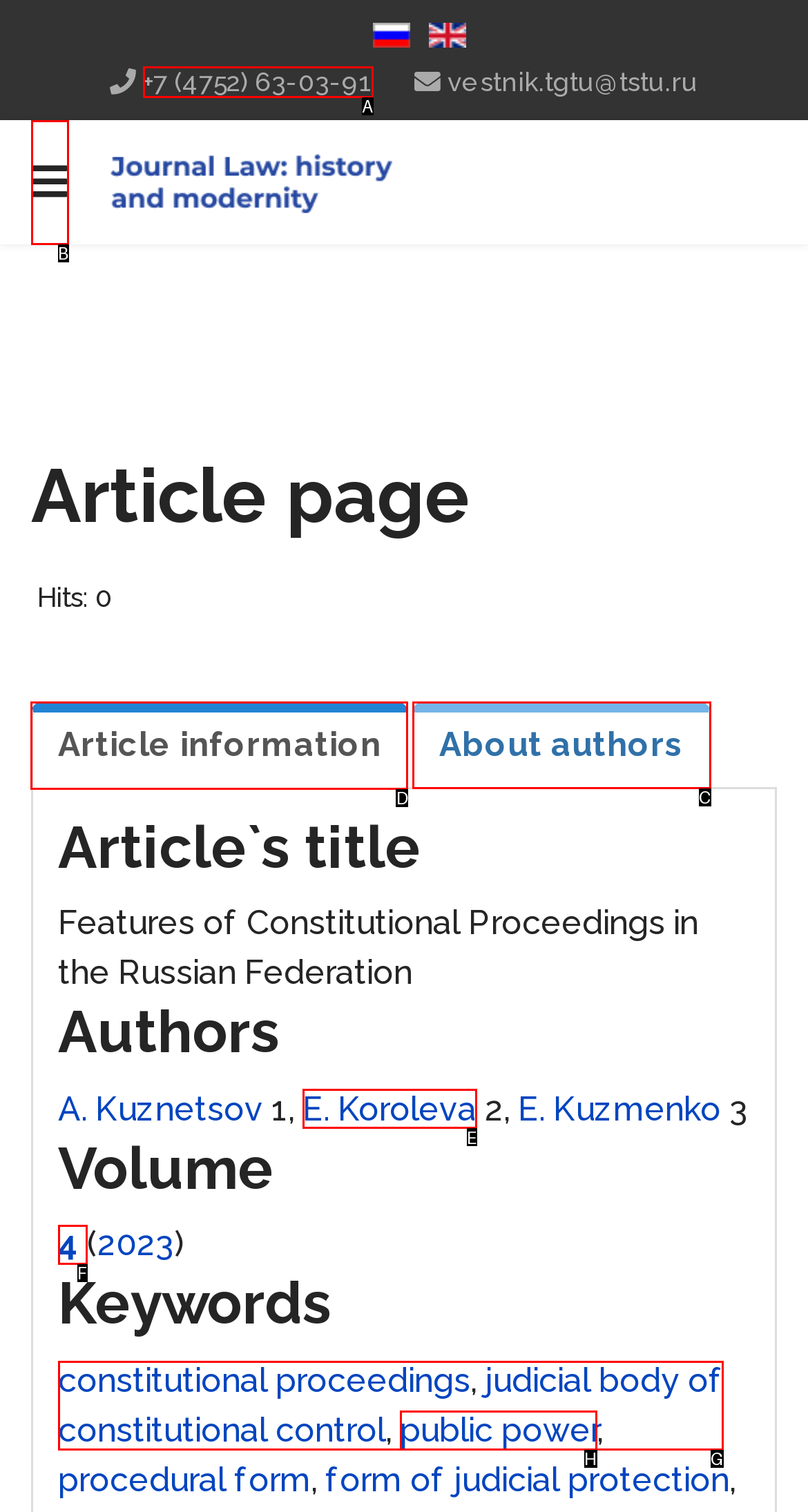Select the correct HTML element to complete the following task: View article information
Provide the letter of the choice directly from the given options.

D